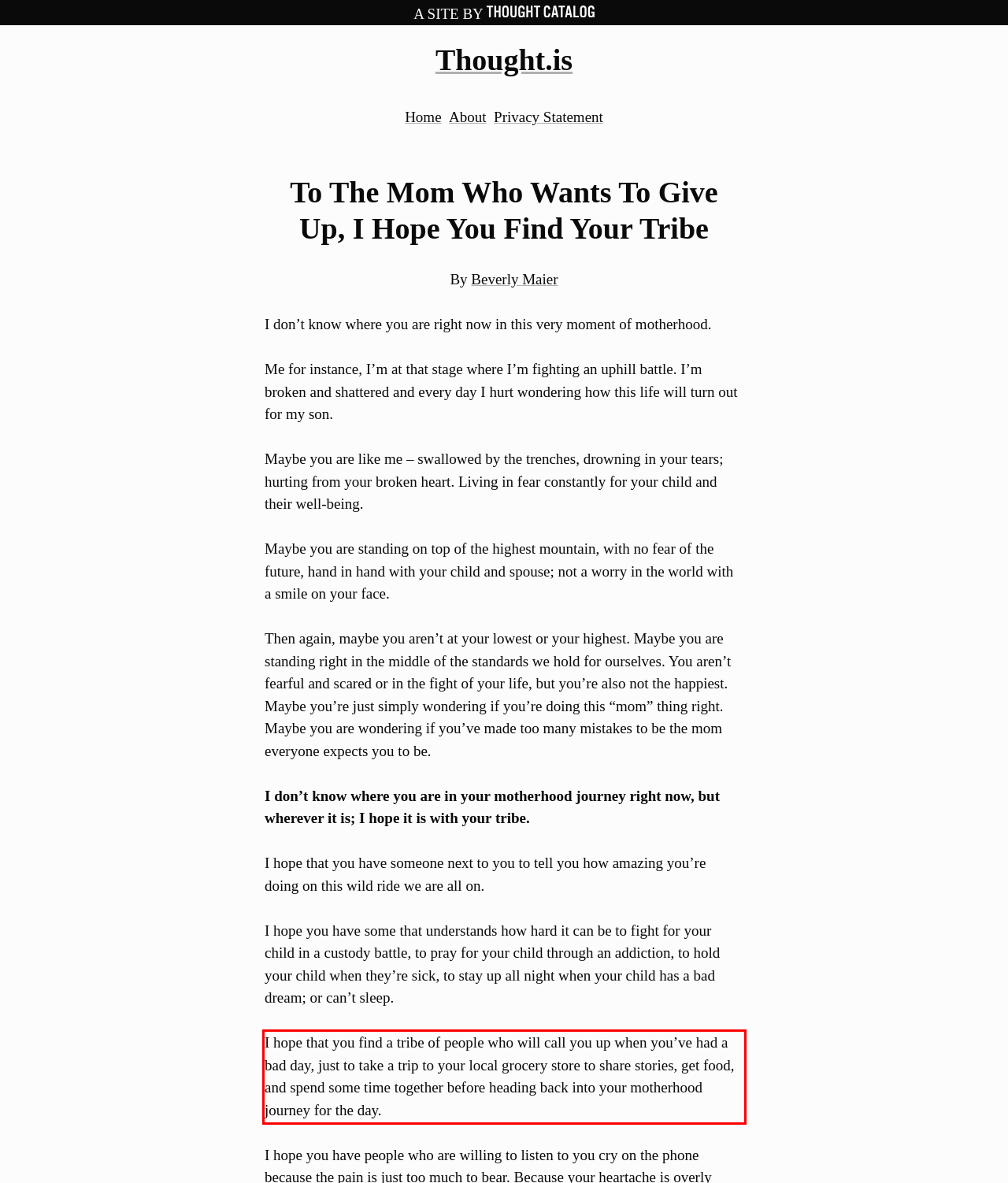Analyze the screenshot of a webpage where a red rectangle is bounding a UI element. Extract and generate the text content within this red bounding box.

I hope that you find a tribe of people who will call you up when you’ve had a bad day, just to take a trip to your local grocery store to share stories, get food, and spend some time together before heading back into your motherhood journey for the day.